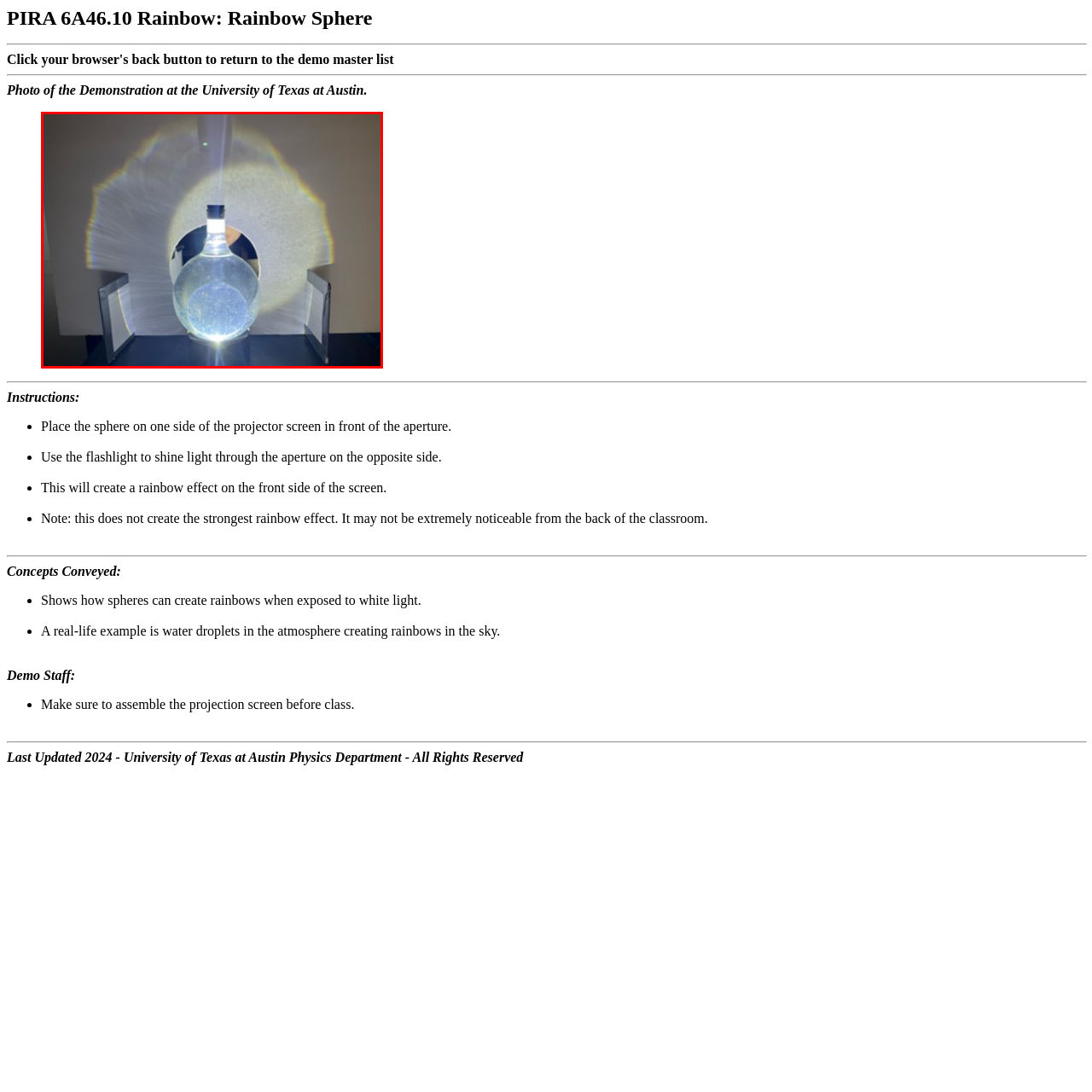Where is the demonstration likely taking place?
Inspect the image enclosed by the red bounding box and respond with as much detail as possible.

The caption suggests that the demonstration is set within a structured environment, likely an educational setting, and specifically mentions the University of Texas at Austin as the possible location.